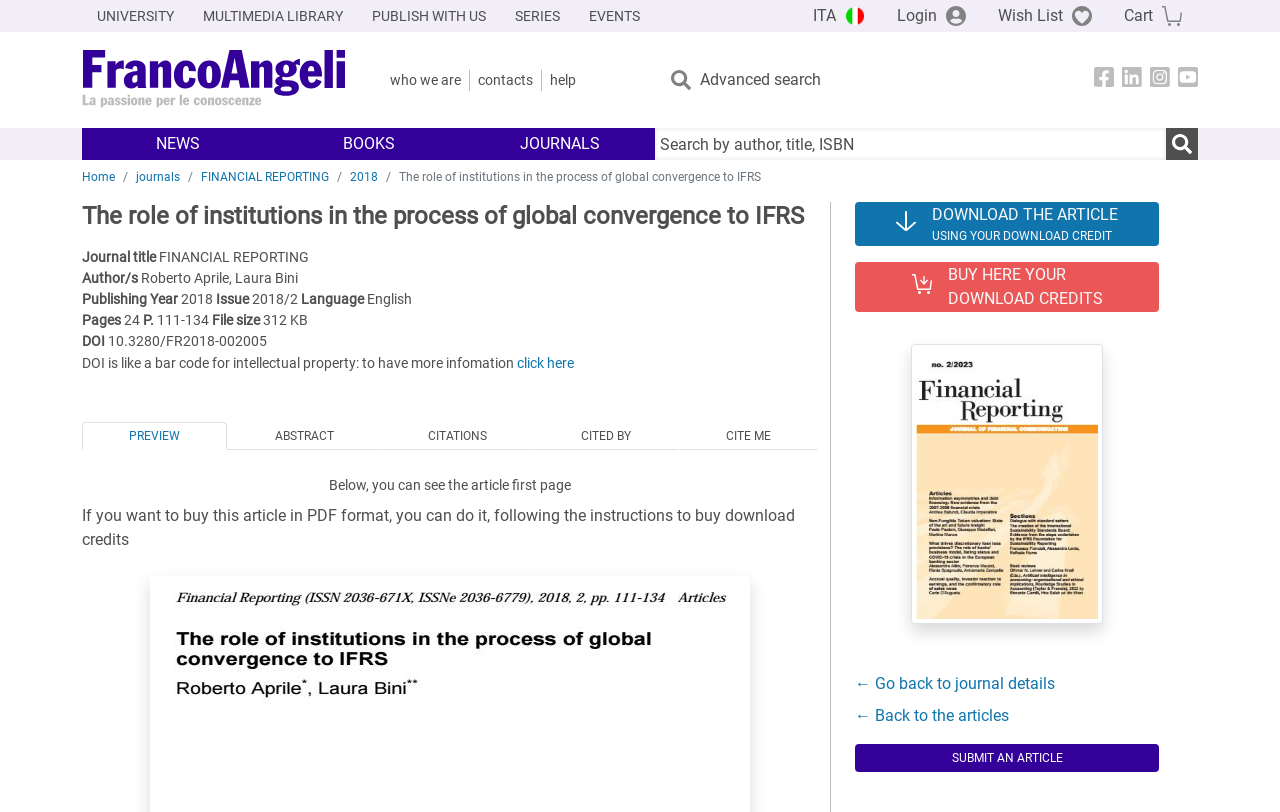What is the publishing year of the article?
Refer to the image and provide a one-word or short phrase answer.

2018